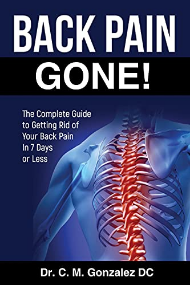Offer a comprehensive description of the image.

The image features the book cover for "BACK PAIN GONE!: The Complete Guide to Getting Rid of Your Back Pain in 7 Days or Less," authored by Dr. C. M. Gonzalez DC. The cover prominently displays a striking visual of a human spine, illuminated in red against a blue background, suggesting a focus on spinal health and pain relief. Above the image, the title "BACK PAIN GONE!" is boldly printed in large, white letters, conveying a strong promise of alleviation from back pain. Below the title, a subtitle details the book’s practical goal, emphasizing quick results within a week. This compelling design aims to attract readers seeking effective solutions for back pain, highlighting the book’s informative and supportive approach to health and wellness.